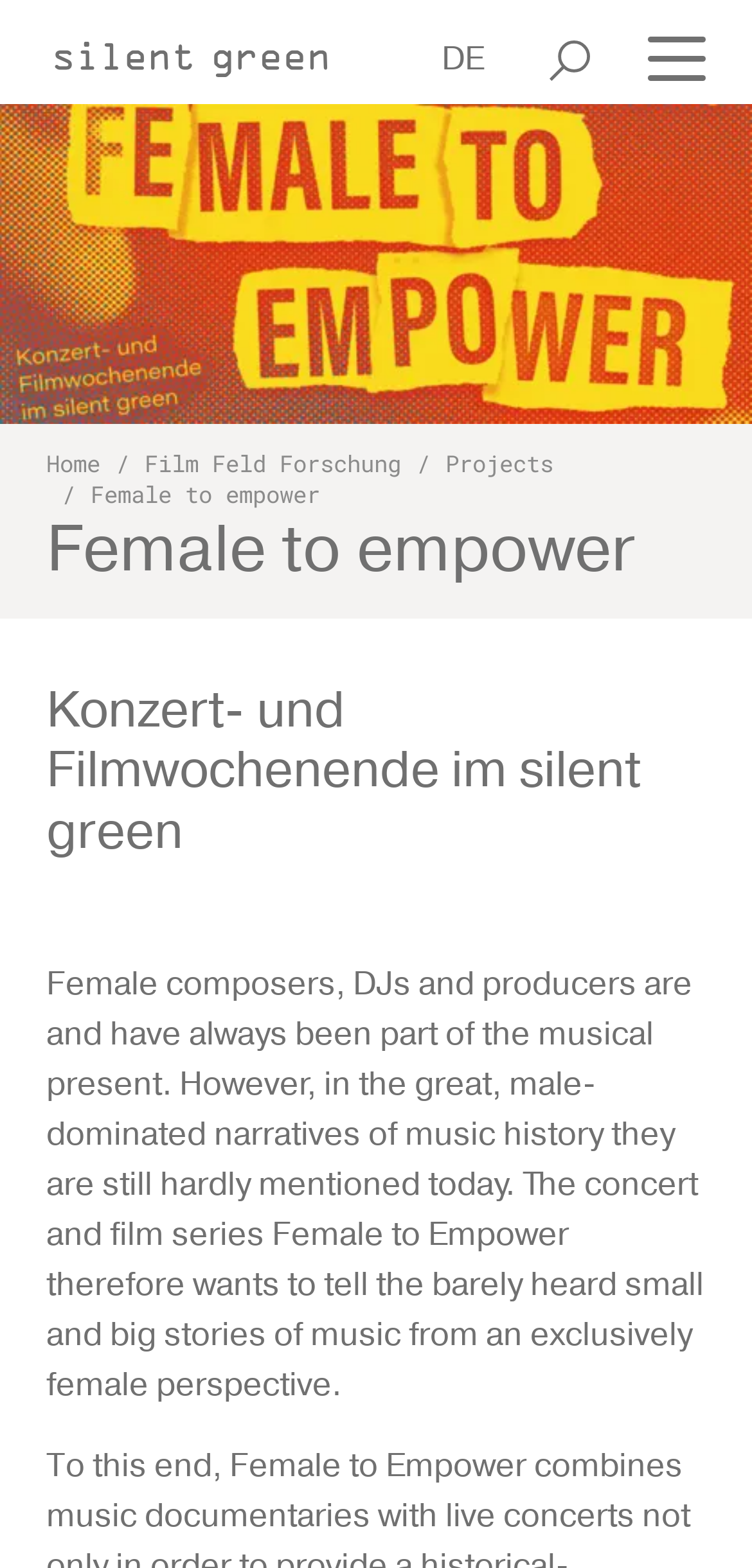Using the description: "Projects", identify the bounding box of the corresponding UI element in the screenshot.

[0.592, 0.285, 0.736, 0.305]